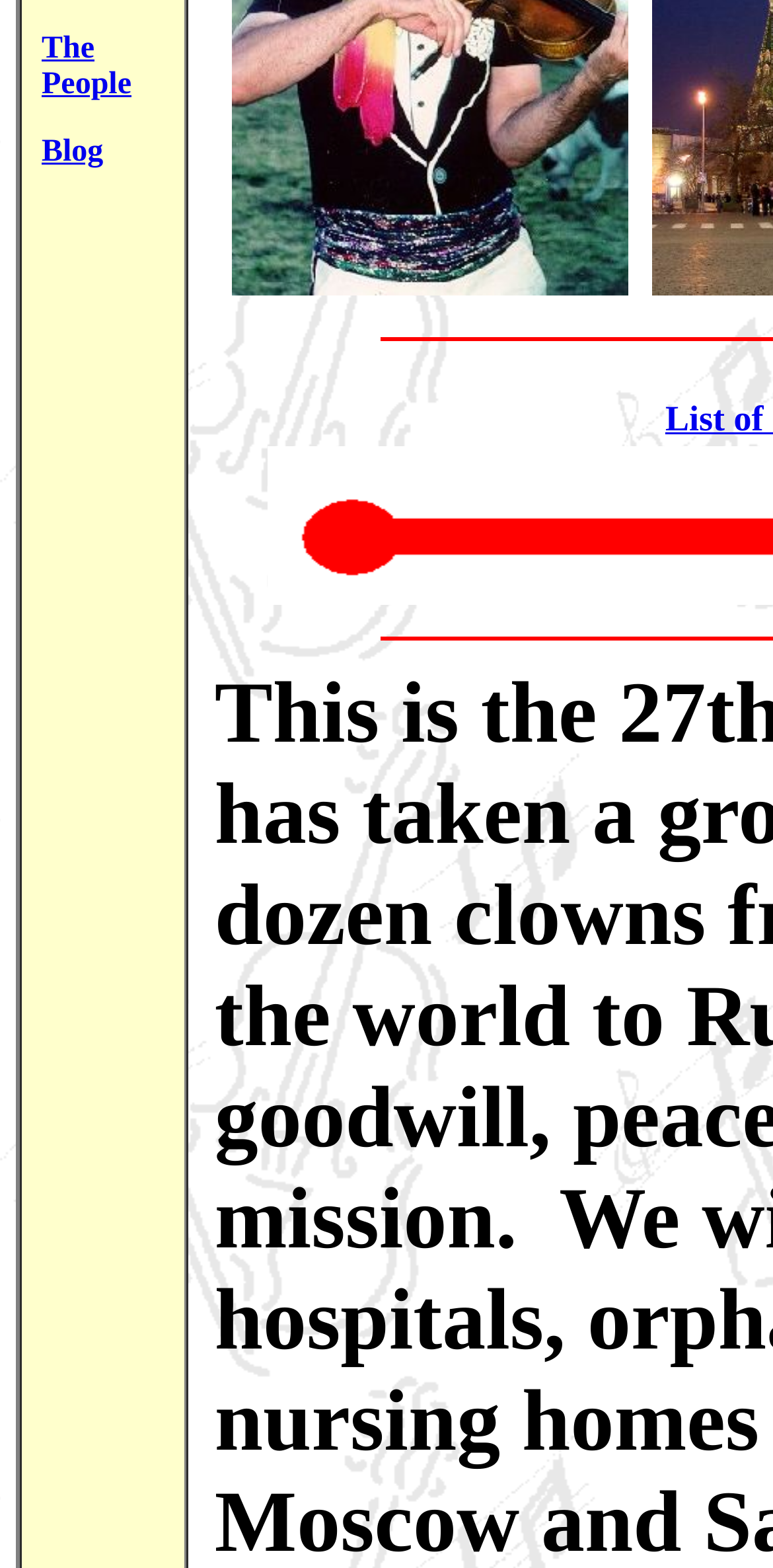Determine the bounding box coordinates (top-left x, top-left y, bottom-right x, bottom-right y) of the UI element described in the following text: The People

[0.054, 0.02, 0.17, 0.065]